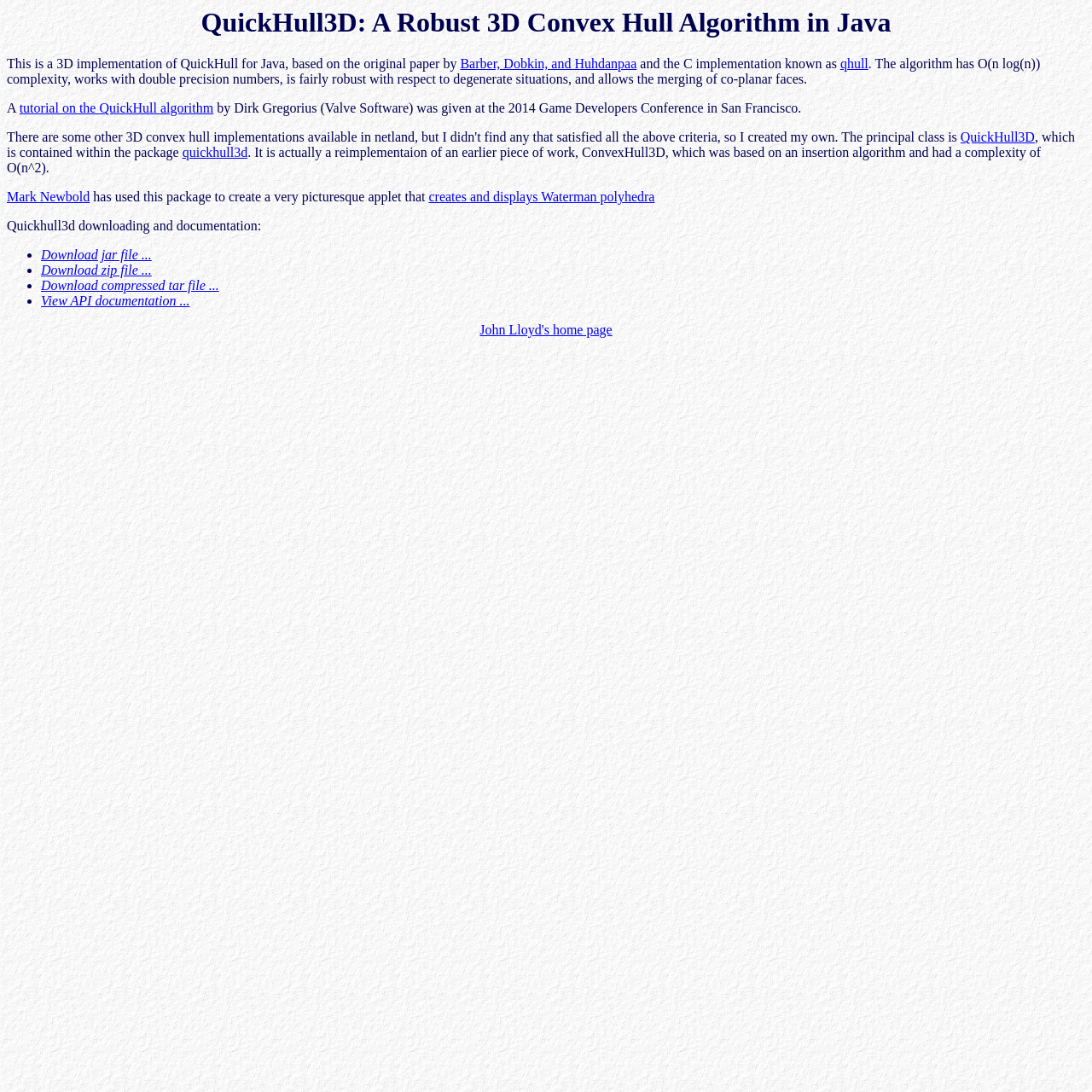Identify the bounding box for the described UI element: "(812) 249-6157".

None